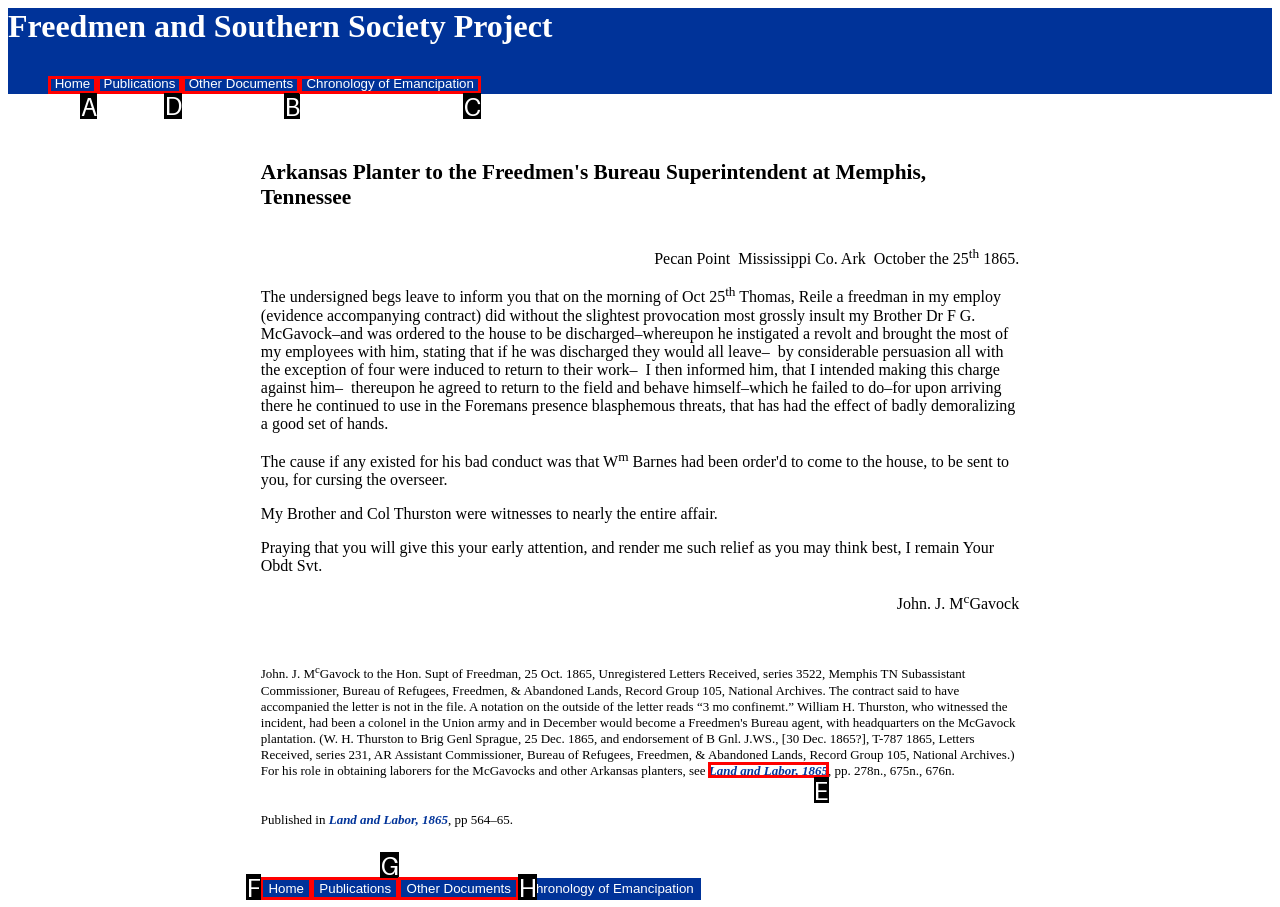From the available options, which lettered element should I click to complete this task: Click on the 'Publications' link?

D